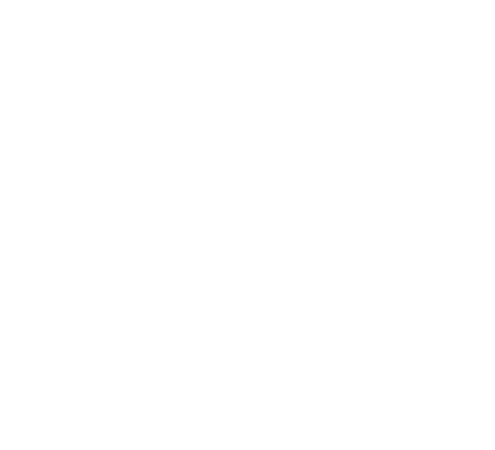What is the company's mission?
Answer the question with a thorough and detailed explanation.

The company, Elevate Wellness, aims to provide innovative and science-backed formulations, as conveyed through the imagery of gummy candies and the narrative of promoting customized solutions for wellness-minded individuals.